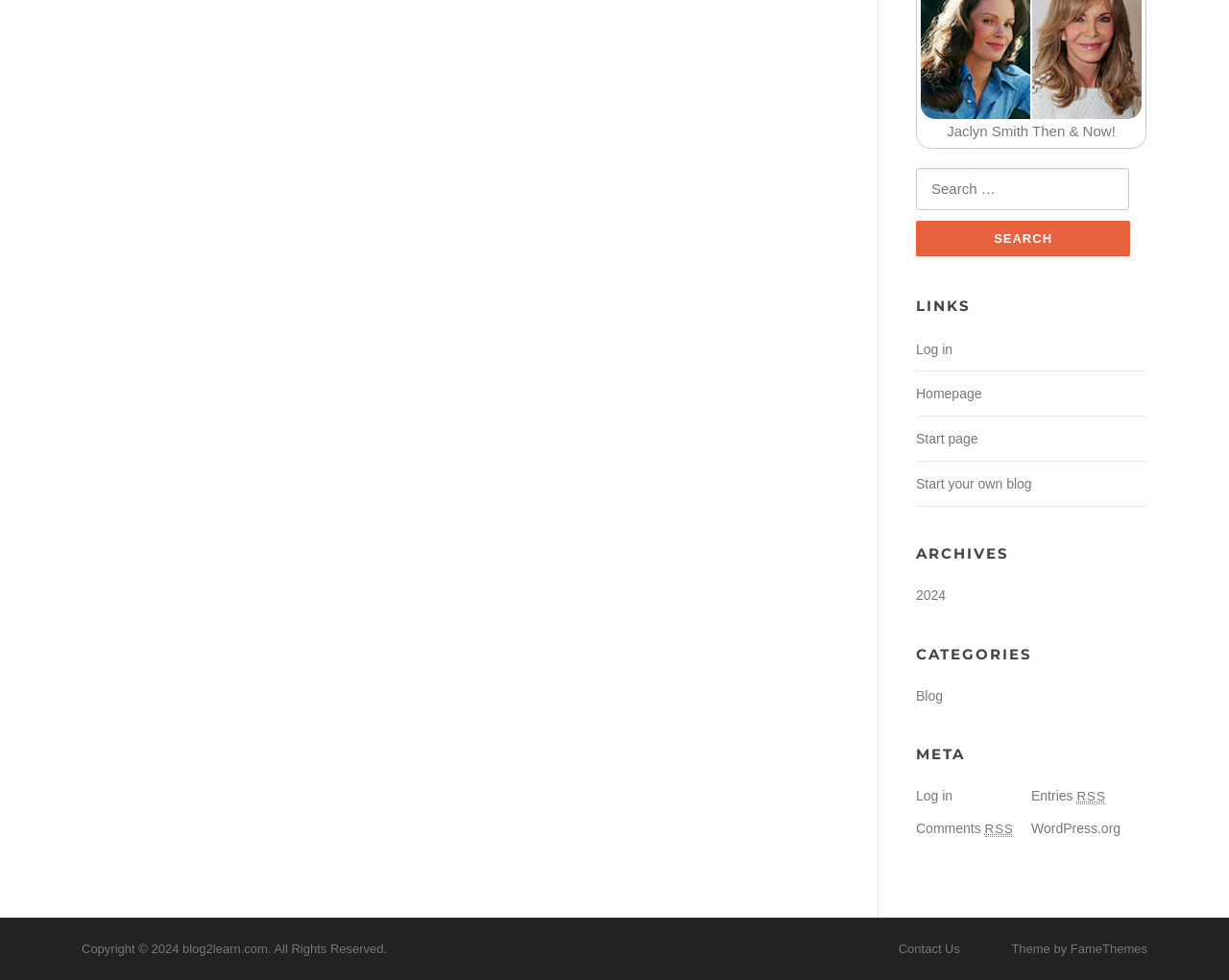Determine the bounding box coordinates of the element that should be clicked to execute the following command: "Log in to the website".

[0.745, 0.348, 0.775, 0.364]